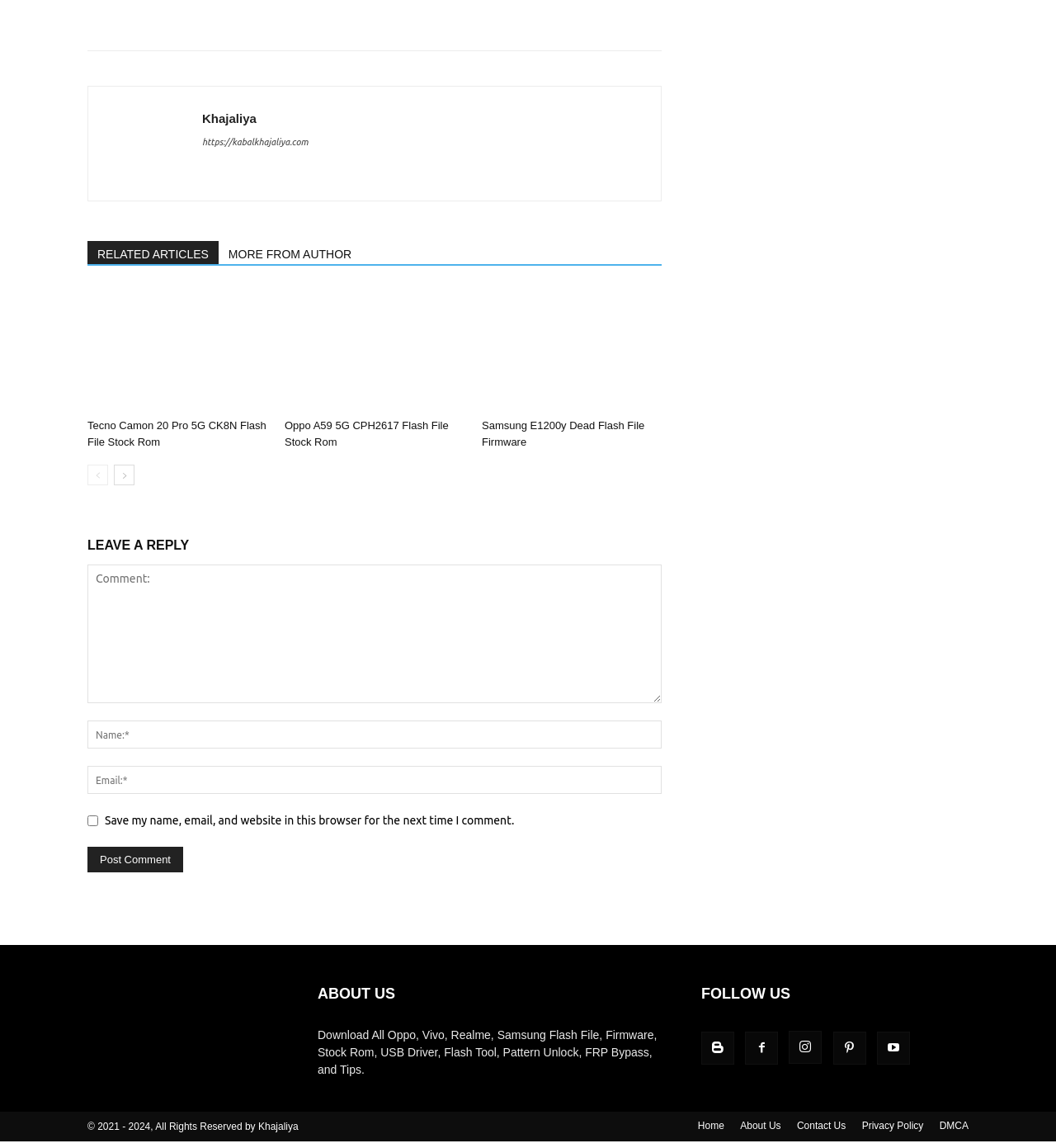Please provide a comprehensive response to the question below by analyzing the image: 
How many navigation links are available at the bottom?

I counted the navigation links at the bottom of the page, including Home, About Us, Contact Us, Privacy Policy, and DMCA.